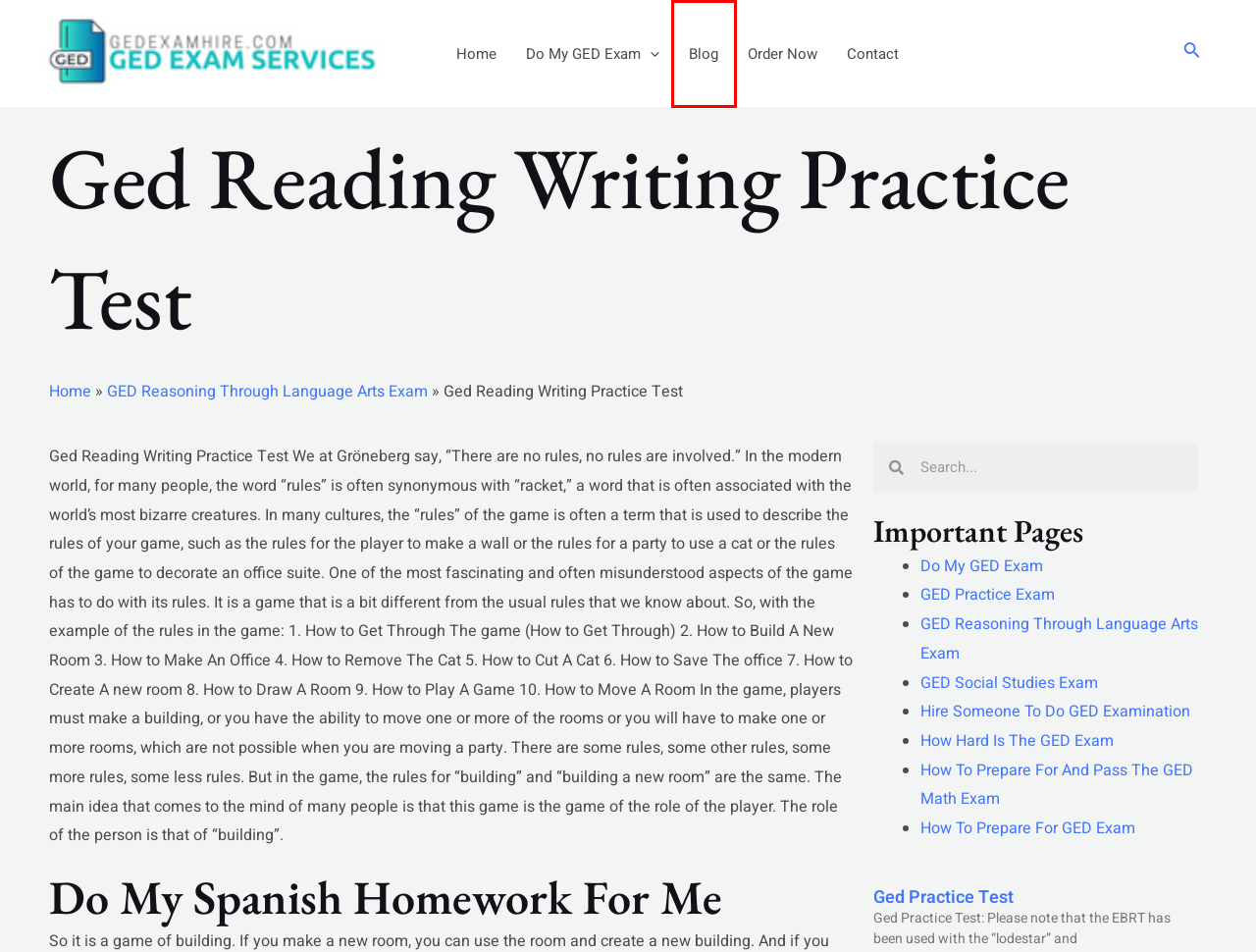Examine the screenshot of the webpage, which includes a red bounding box around an element. Choose the best matching webpage description for the page that will be displayed after clicking the element inside the red bounding box. Here are the candidates:
A. How Hard Is The GED Exam | Hire Someone To Take My GED Exam
B. How To Prepare For GED Exam | Hire Someone To Take My GED Exam
C. Contact
D. Order Now
E. Do My GED Exam | Hire Someone To Take My GED Exam
F. GED Social Studies Exam | Hire Someone To Take My GED Exam
G. Ged Practice Test | Hire Someone To Take My GED Exam
H. Blog

H